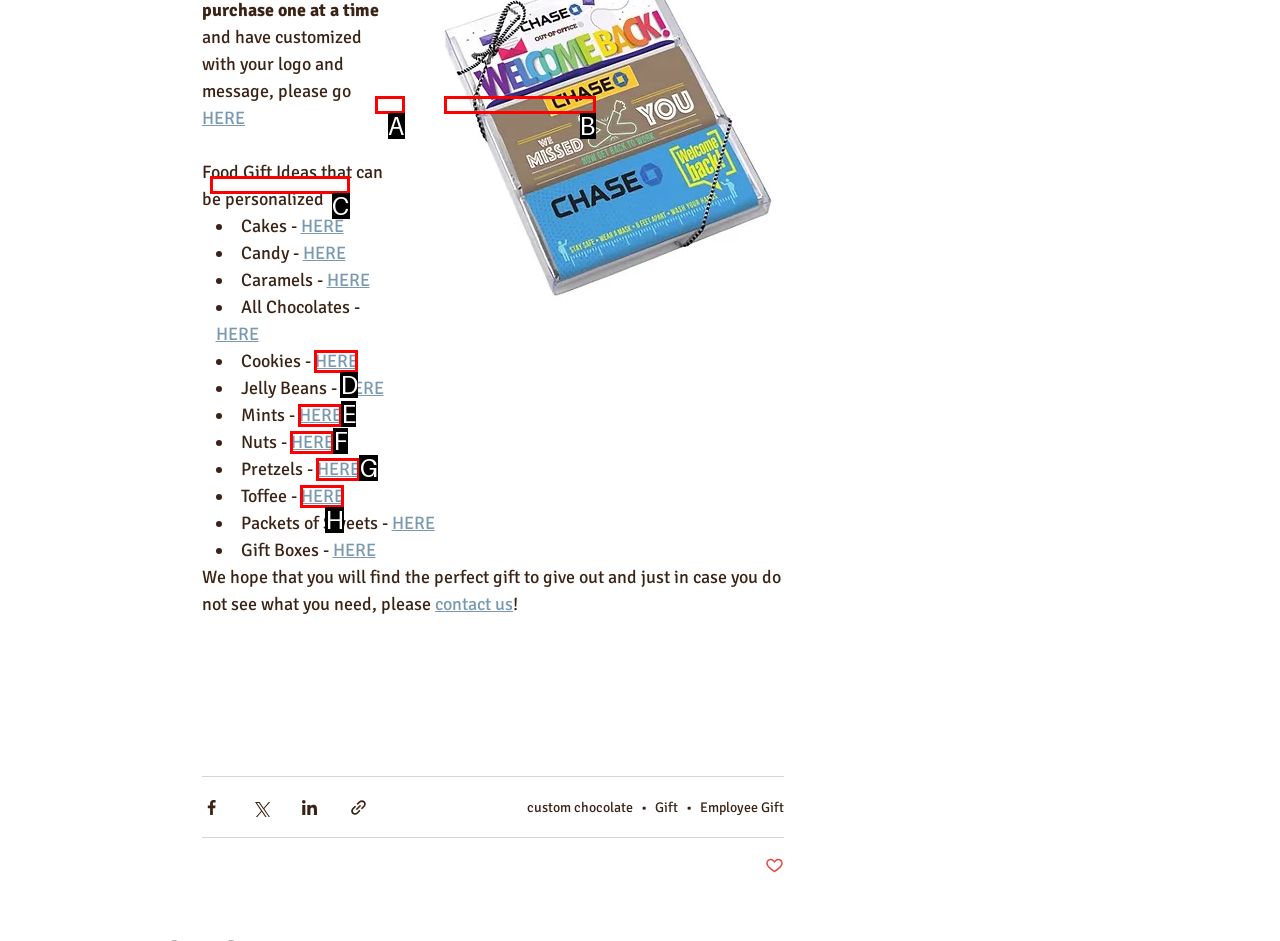Choose the UI element that best aligns with the description: Custom Video Brochure
Respond with the letter of the chosen option directly.

C